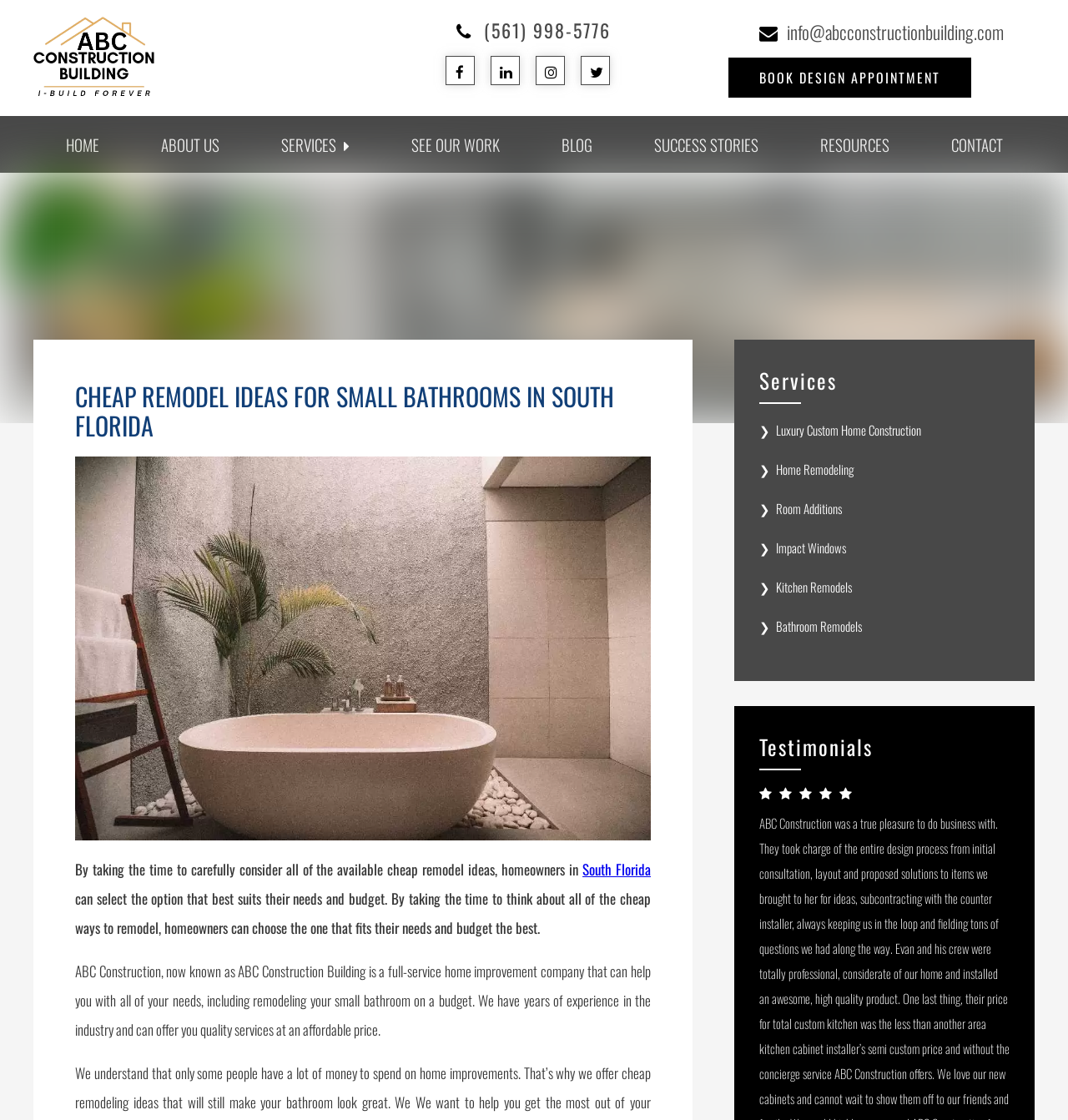Explain the webpage's layout and main content in detail.

The webpage is about cheap remodel ideas for small bathrooms in South Florida. At the top left, there is a logo of ABC Construction, accompanied by a phone number and social media icons. On the top right, there is a "BOOK DESIGN APPOINTMENT" button and an email address. 

Below the top section, there is a navigation menu with links to different pages, including "HOME", "ABOUT US", "SERVICES", "SEE OUR WORK", "BLOG", "SUCCESS STORIES", "RESOURCES", and "CONTACT". 

The main content of the webpage starts with a heading "CHEAP REMODEL IDEAS FOR SMALL BATHROOMS IN SOUTH FLORIDA", followed by an image. The text below the image explains that homeowners in South Florida can select the best cheap remodel ideas that suit their needs and budget. 

Further down, there is a section about ABC Construction, a full-service home improvement company that can help with remodeling small bathrooms on a budget. This section is followed by a list of services offered by the company, including luxury custom home construction, home remodeling, room additions, impact windows, kitchen remodels, and bathroom remodels. 

Additionally, there is a section for testimonials, and at the bottom right, there is a "Share on Facebook" link with a Facebook icon.